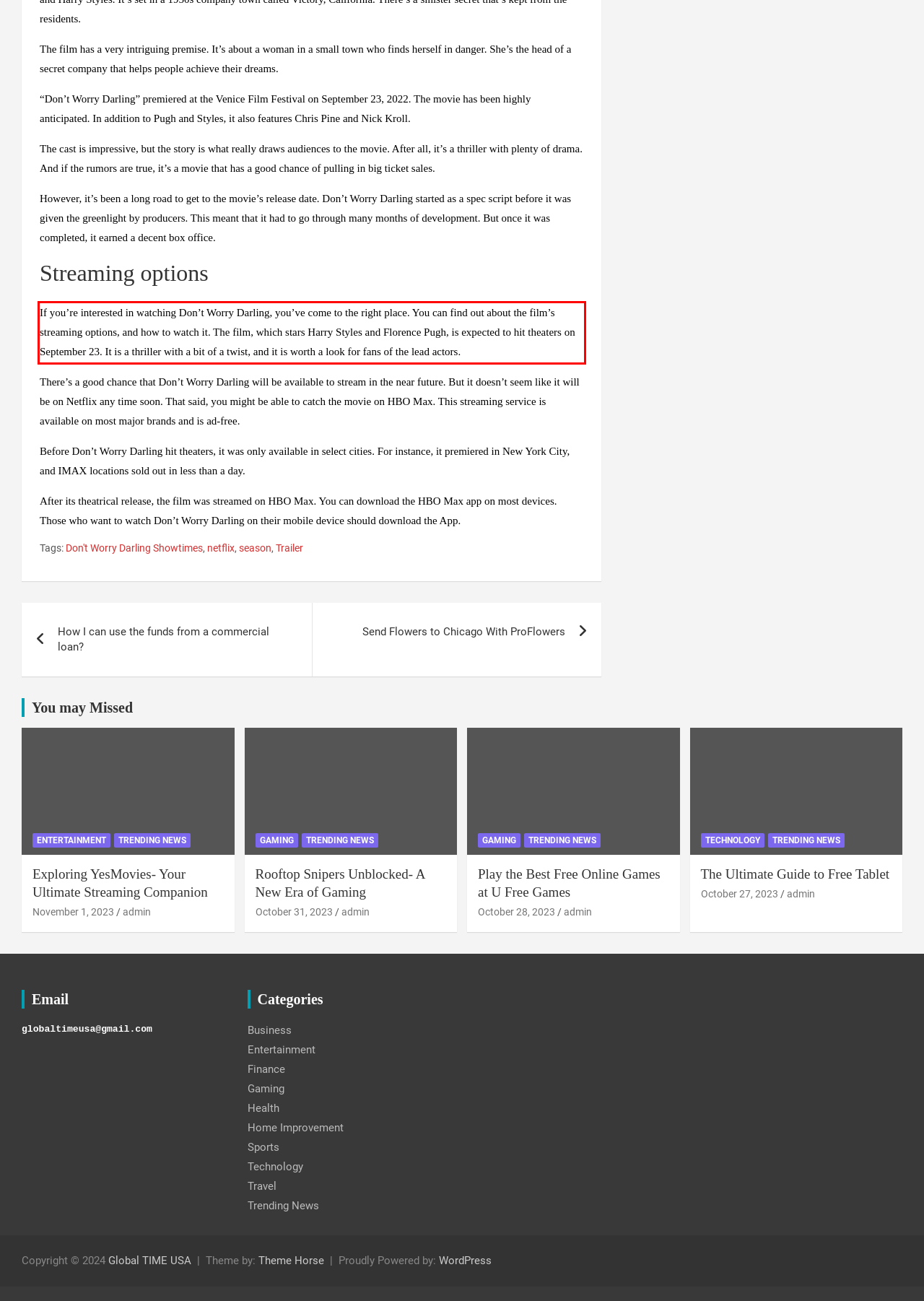Please examine the screenshot of the webpage and read the text present within the red rectangle bounding box.

If you’re interested in watching Don’t Worry Darling, you’ve come to the right place. You can find out about the film’s streaming options, and how to watch it. The film, which stars Harry Styles and Florence Pugh, is expected to hit theaters on September 23. It is a thriller with a bit of a twist, and it is worth a look for fans of the lead actors.